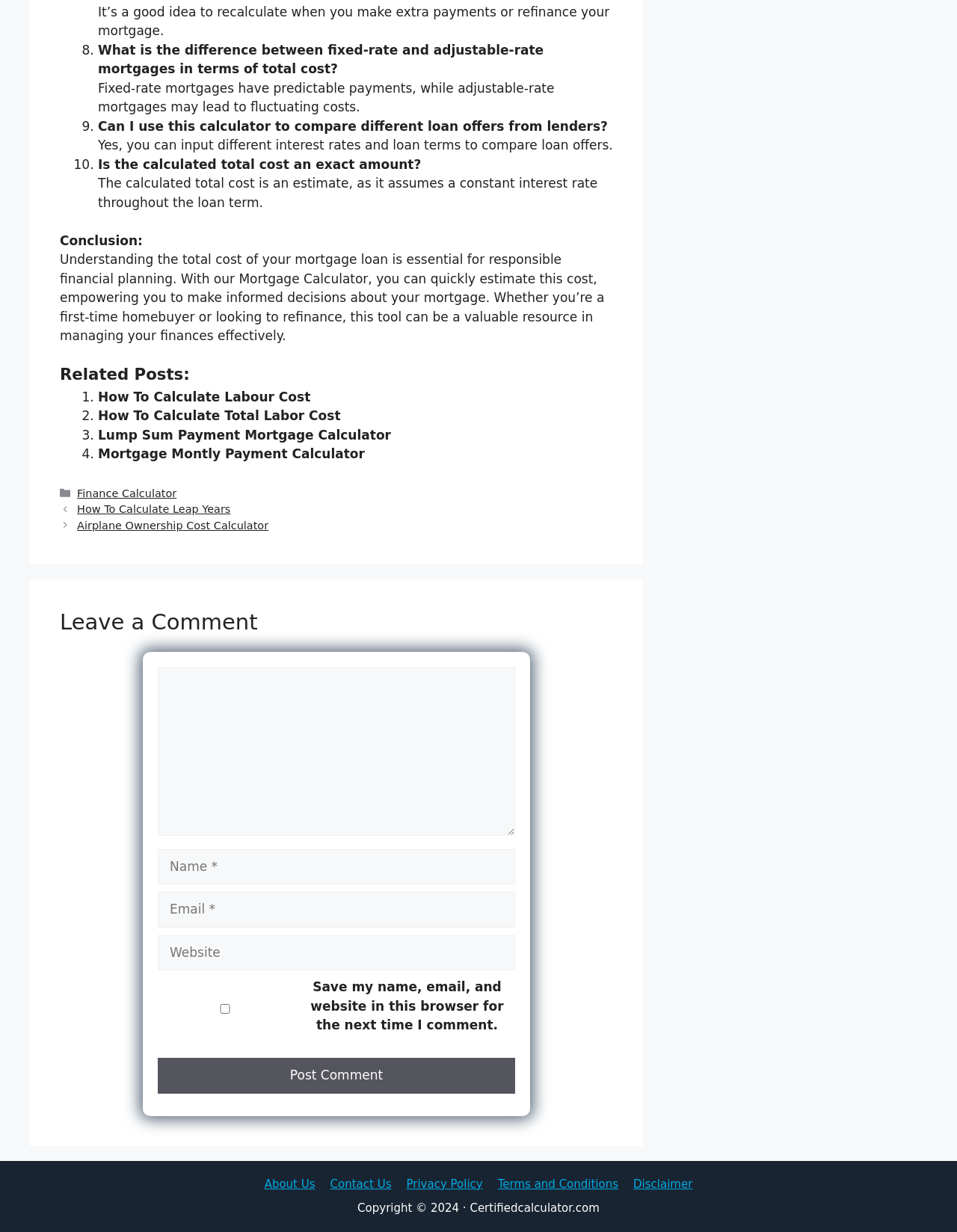Provide the bounding box coordinates of the HTML element described as: "parent_node: Comment name="url" placeholder="Website"". The bounding box coordinates should be four float numbers between 0 and 1, i.e., [left, top, right, bottom].

[0.165, 0.759, 0.538, 0.788]